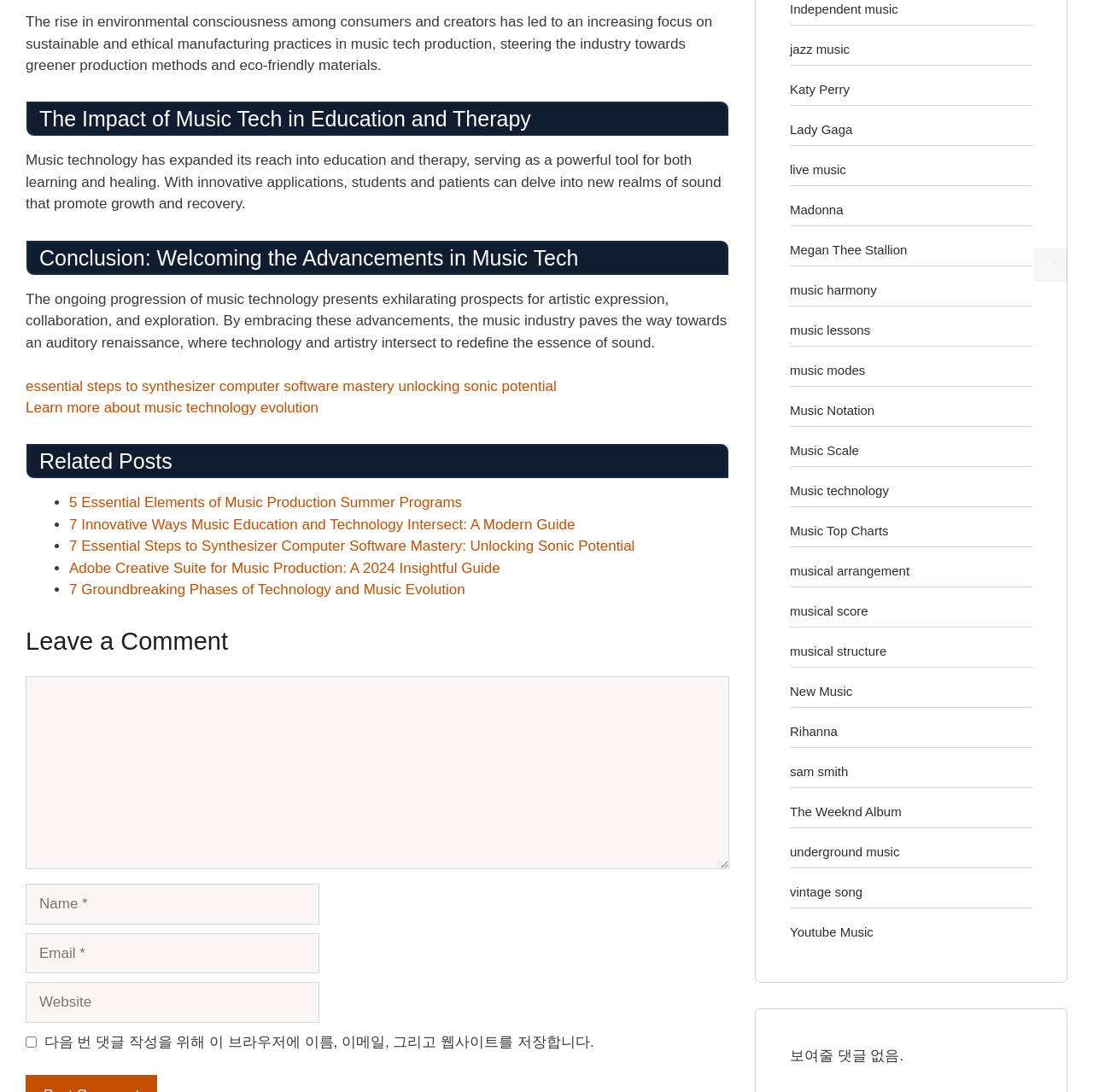Reply to the question with a single word or phrase:
What is the purpose of the 'Scroll back to top' link?

Return to top of page